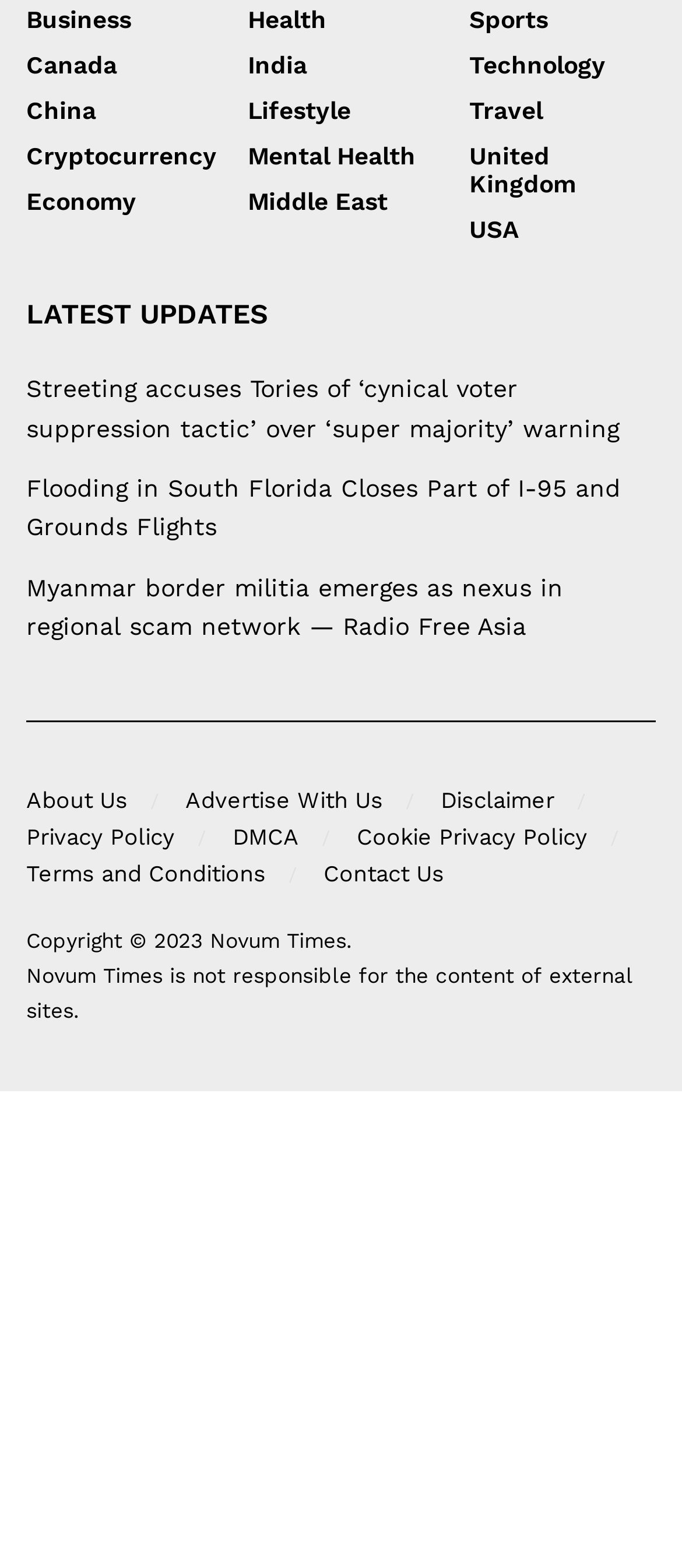What is the year of the copyright? Refer to the image and provide a one-word or short phrase answer.

2023